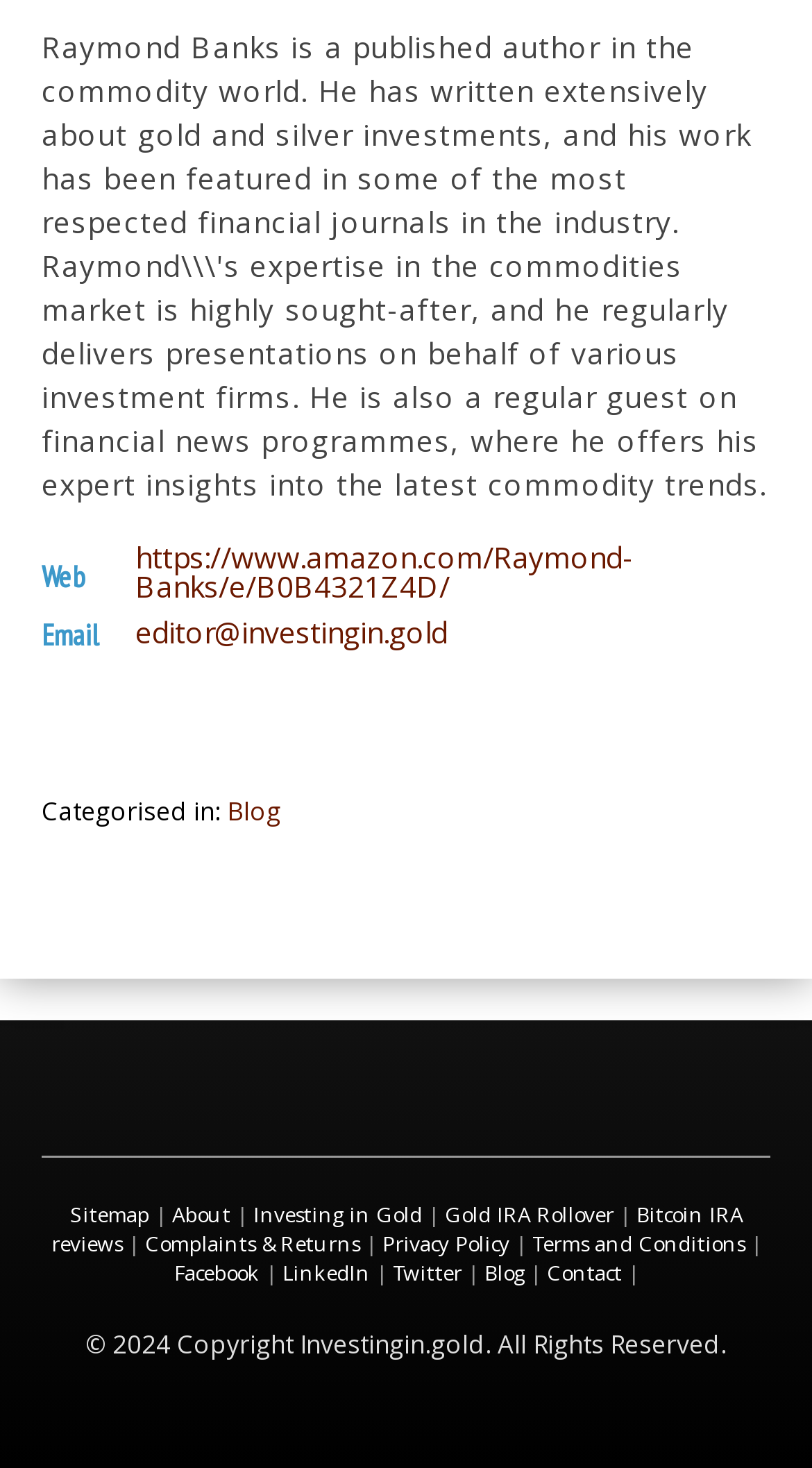Find the bounding box coordinates of the clickable area required to complete the following action: "Visit the author's Amazon page".

[0.167, 0.371, 0.885, 0.41]